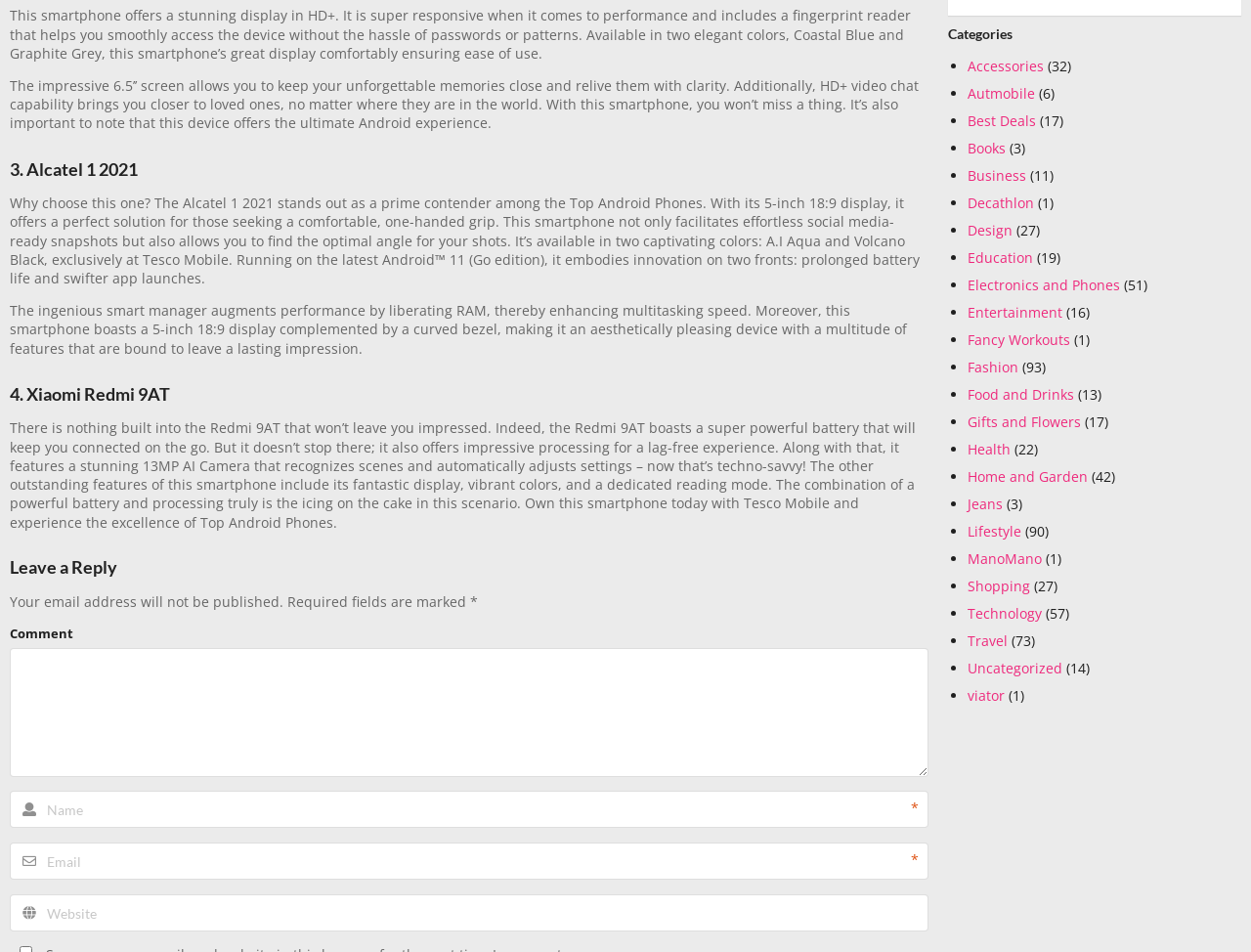Determine the bounding box for the HTML element described here: "title="like this post"". The coordinates should be given as [left, top, right, bottom] with each number being a float between 0 and 1.

None